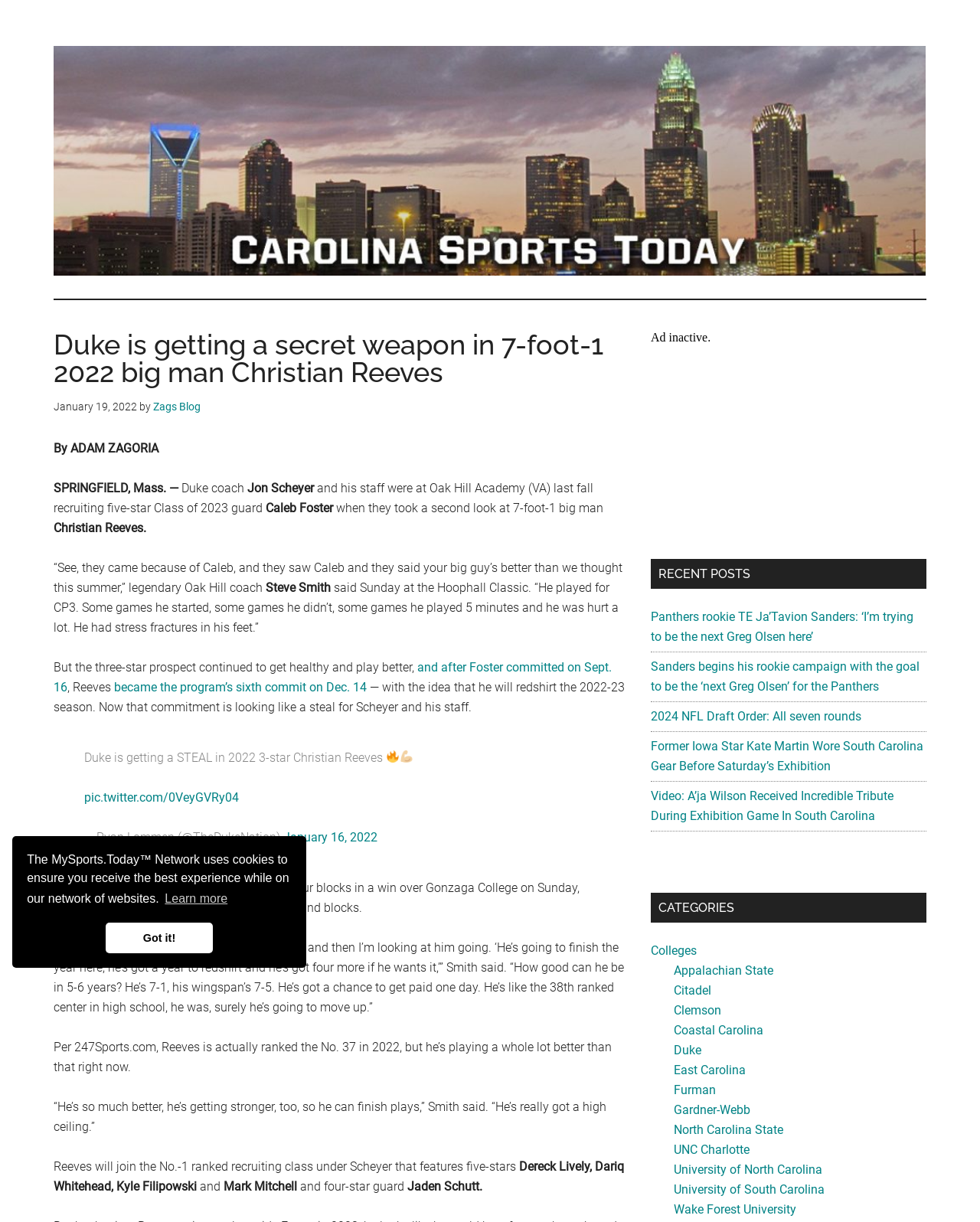Identify the bounding box coordinates of the area you need to click to perform the following instruction: "Click the 'learn more about cookies' button".

[0.166, 0.726, 0.235, 0.745]